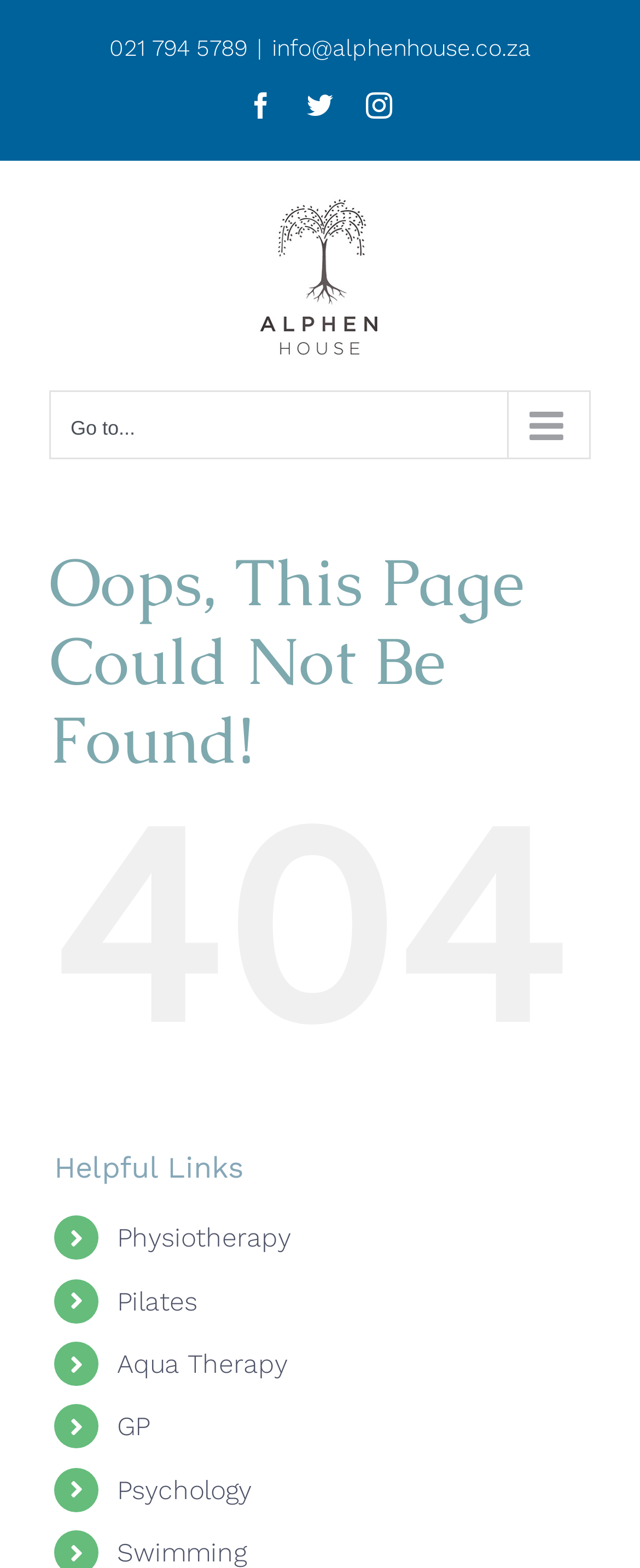Using the information in the image, give a comprehensive answer to the question: 
Is the main menu mobile?

I found the main menu mobile by looking at the navigation element with the content 'Main Menu Mobile' and a button with the content 'Go to...'.